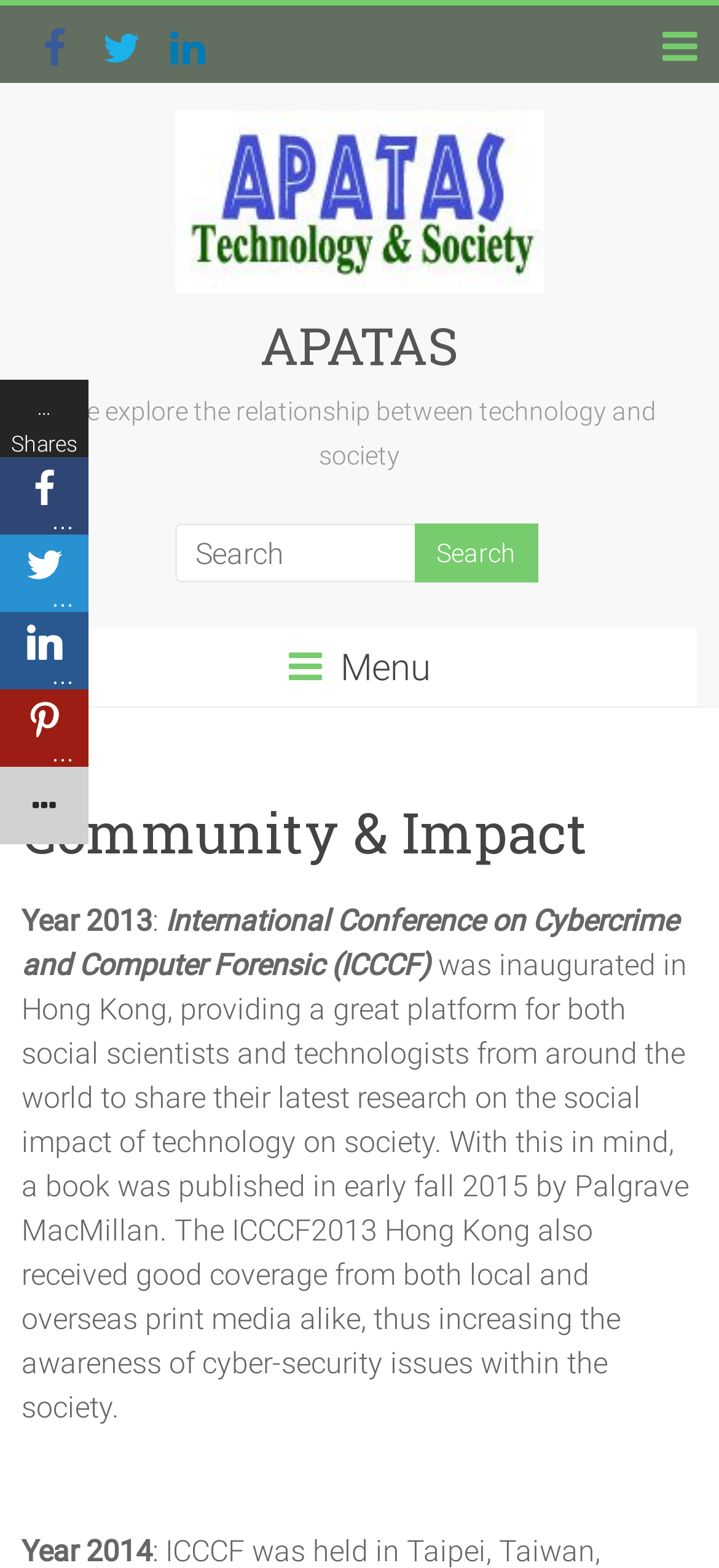What is the topic of the conference?
Please provide a detailed and comprehensive answer to the question.

The topic of the conference can be inferred from the text 'International Conference on Cybercrime and Computer Forensic (ICCCF)' which is located in the StaticText element.